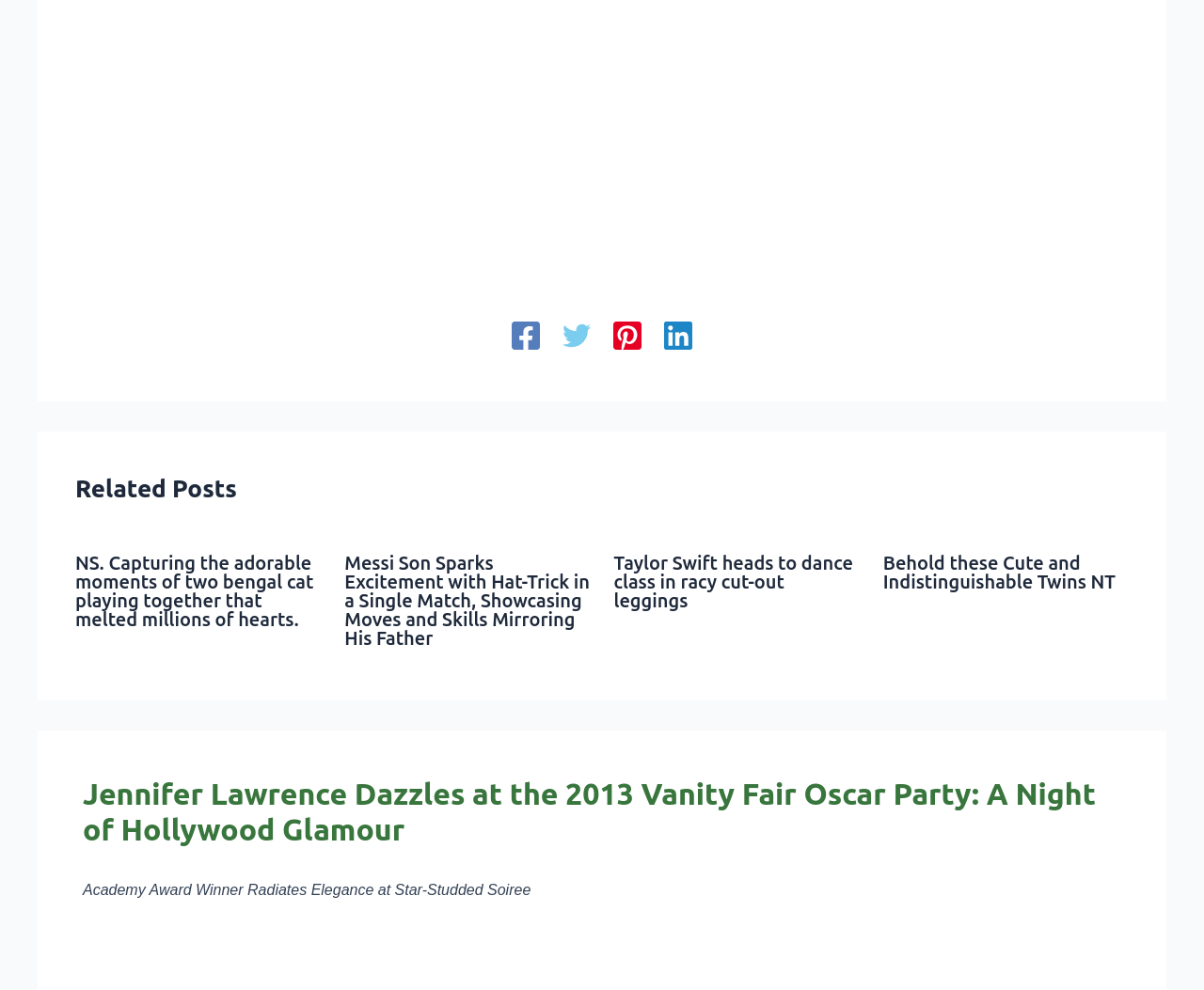Determine the bounding box coordinates for the clickable element to execute this instruction: "View Taylor Swift heads to dance class in racy cut-out leggings". Provide the coordinates as four float numbers between 0 and 1, i.e., [left, top, right, bottom].

[0.51, 0.557, 0.709, 0.617]